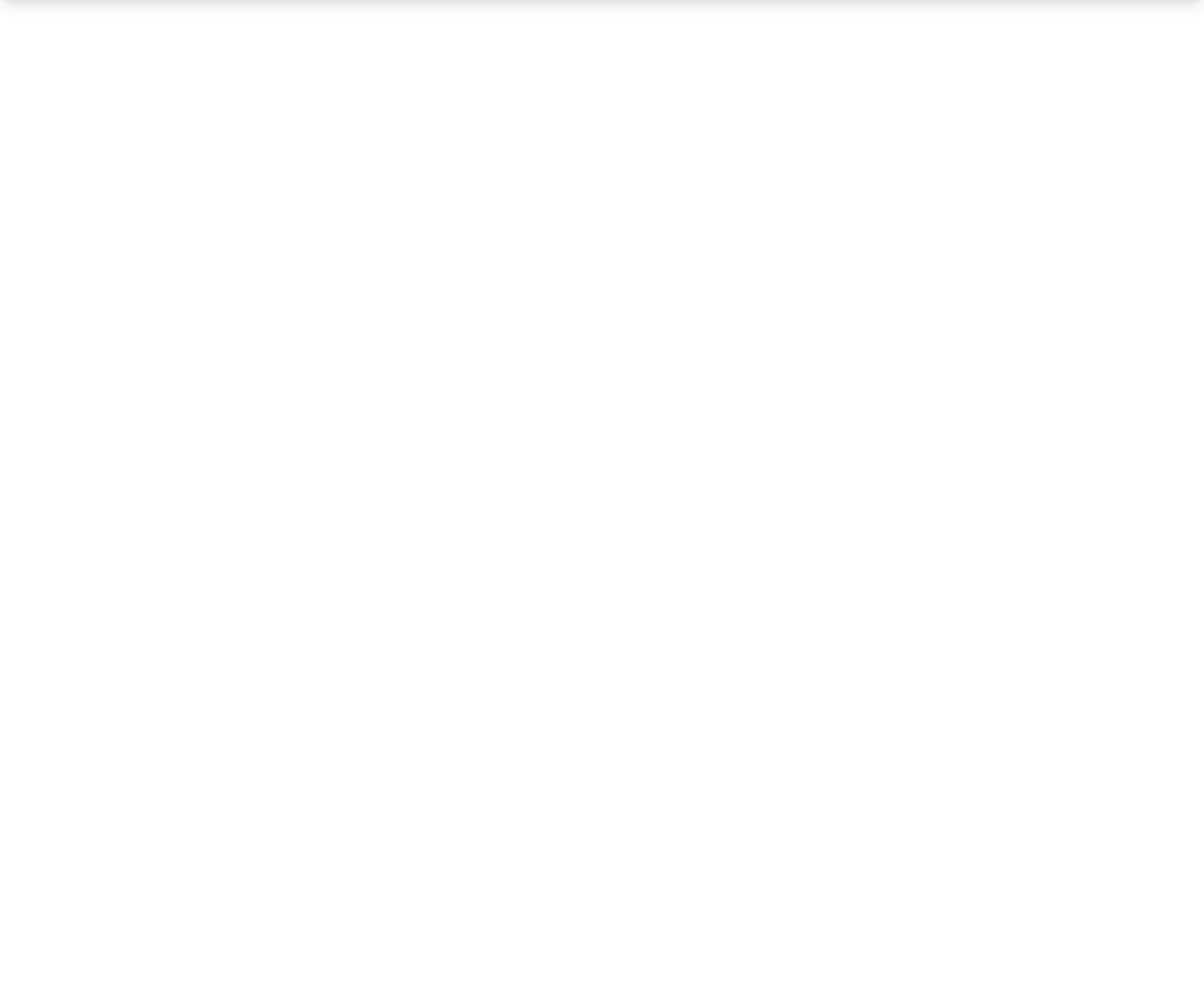Provide your answer to the question using just one word or phrase: How many rows are there in the grid?

5